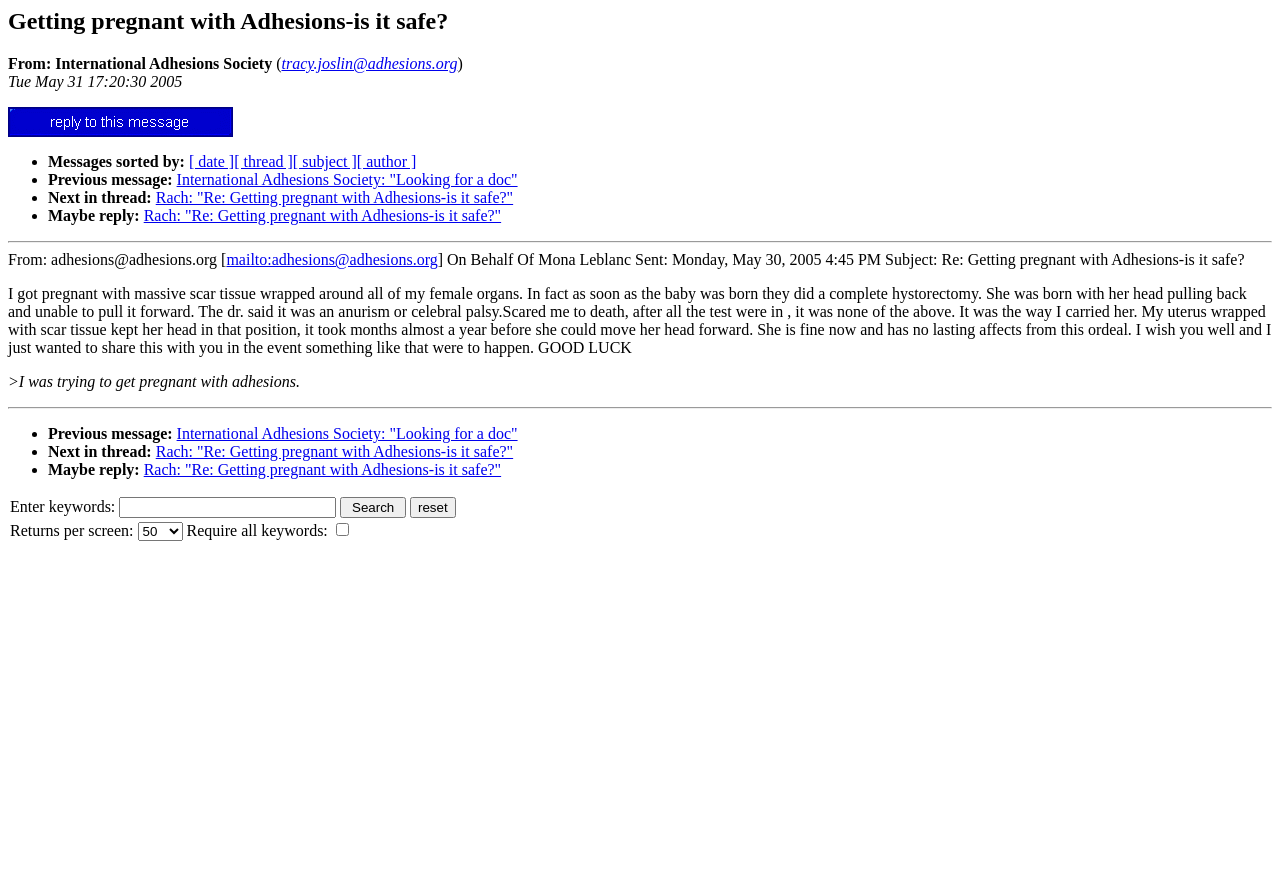What is the topic of discussion in this message?
Provide a detailed and well-explained answer to the question.

The topic of discussion in this message is 'Getting pregnant with Adhesions' as indicated by the heading 'Getting pregnant with Adhesions-is it safe?' at the top of the webpage.